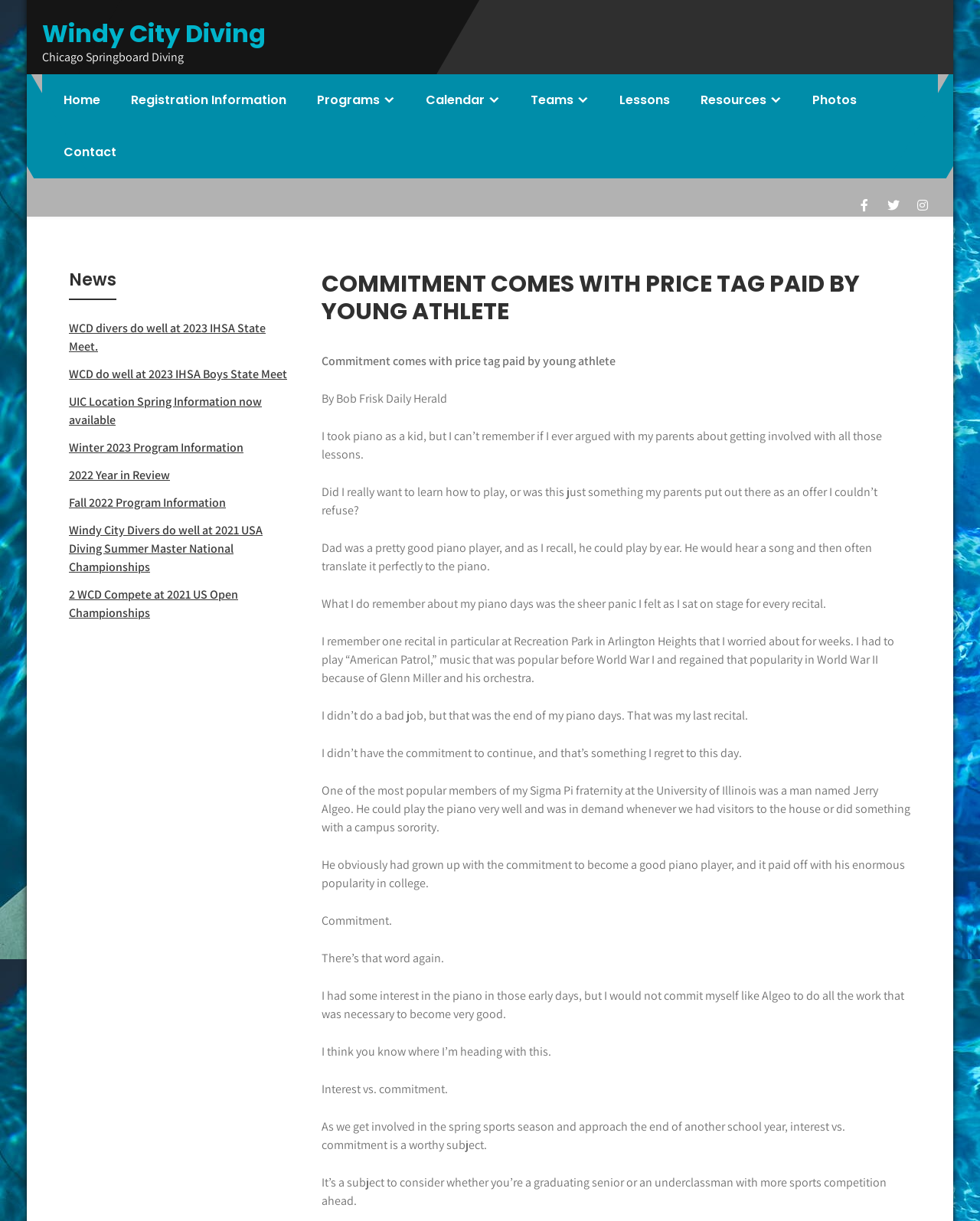Provide a one-word or short-phrase answer to the question:
How many links are there in the 'News' section?

7